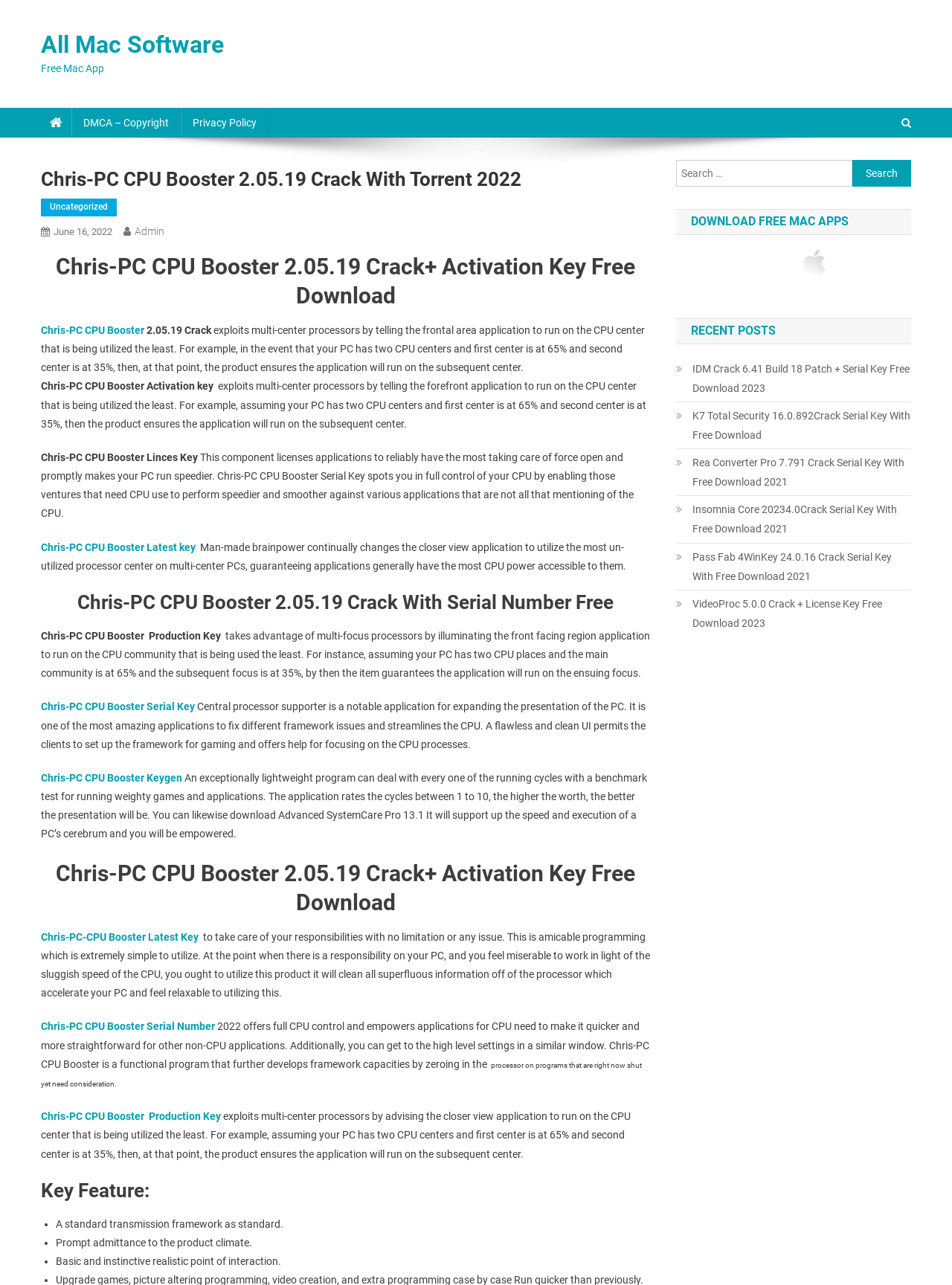How does Chris-PC CPU Booster work? From the image, respond with a single word or brief phrase.

By allocating tasks to the least utilized CPU core